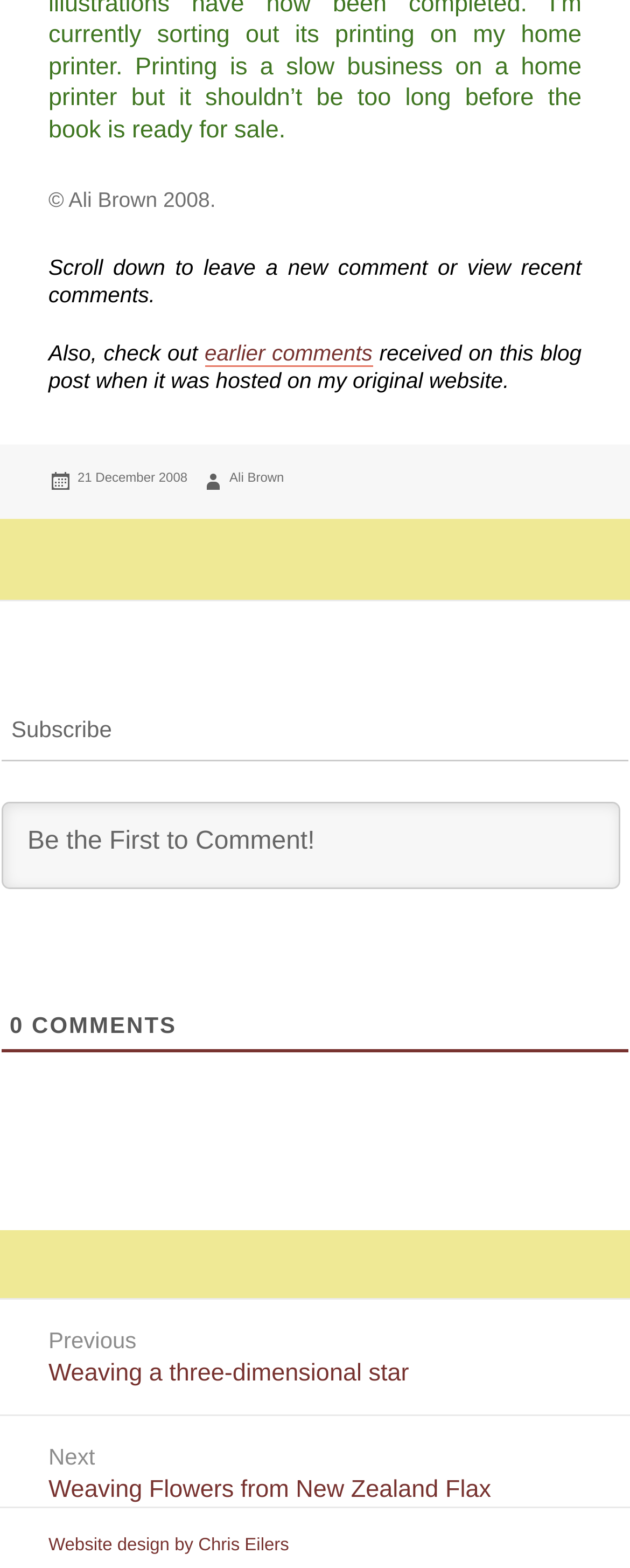Based on the image, please elaborate on the answer to the following question:
What is the title of the previous post?

The title of the previous post can be found in the navigation section at the bottom of the page, where it says 'Previous post: Weaving a three-dimensional star'.